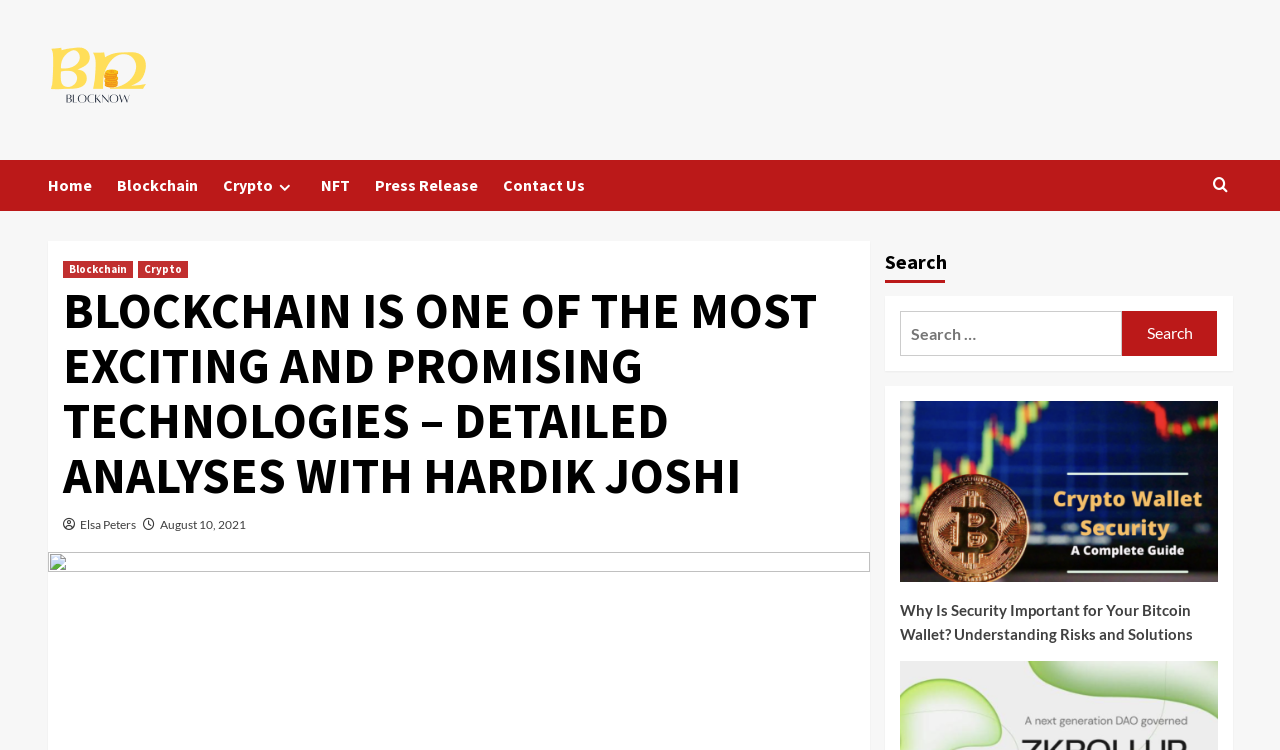Please specify the bounding box coordinates of the region to click in order to perform the following instruction: "Search for something".

[0.691, 0.394, 0.963, 0.494]